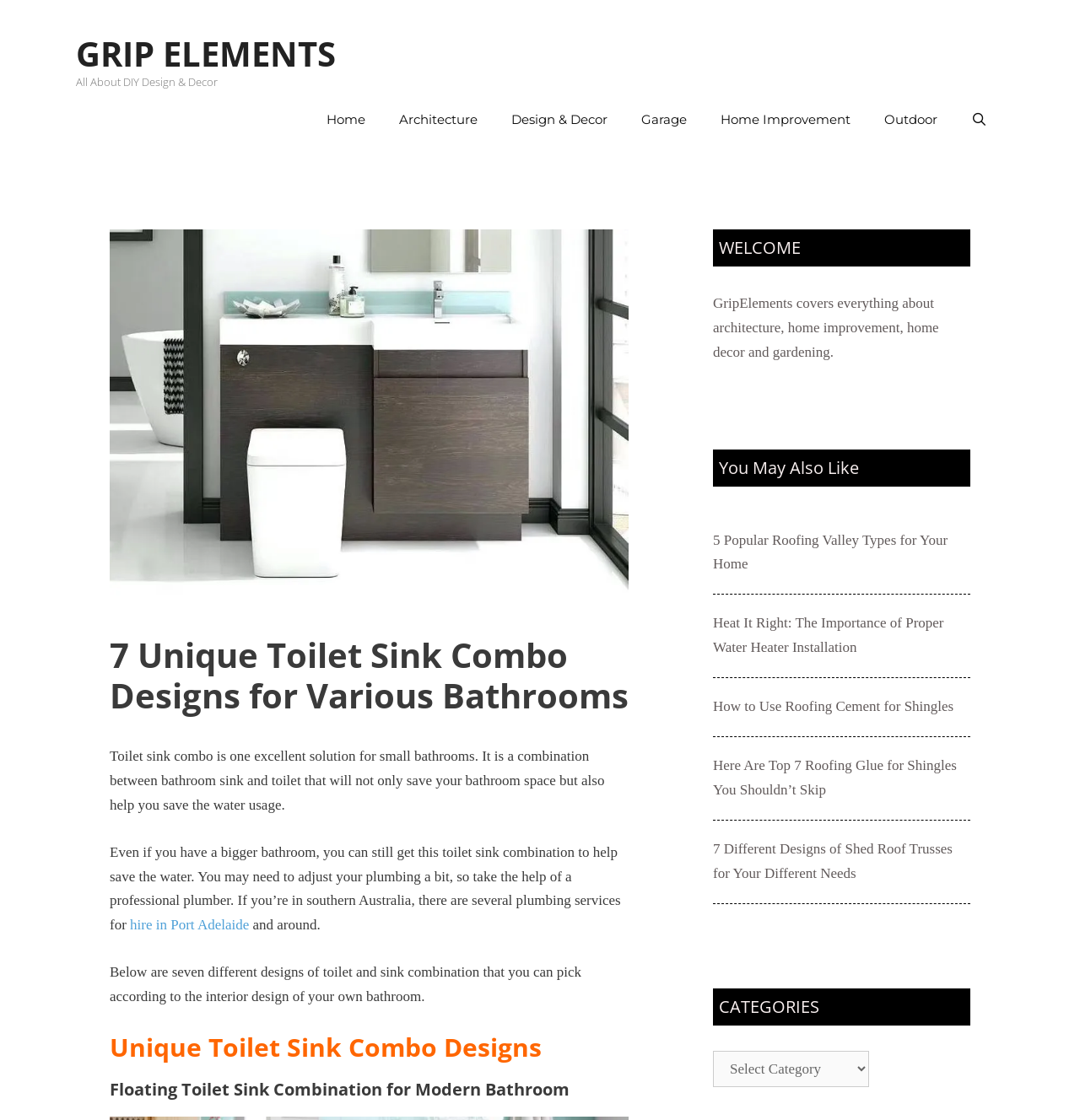What is the primary heading on this webpage?

7 Unique Toilet Sink Combo Designs for Various Bathrooms